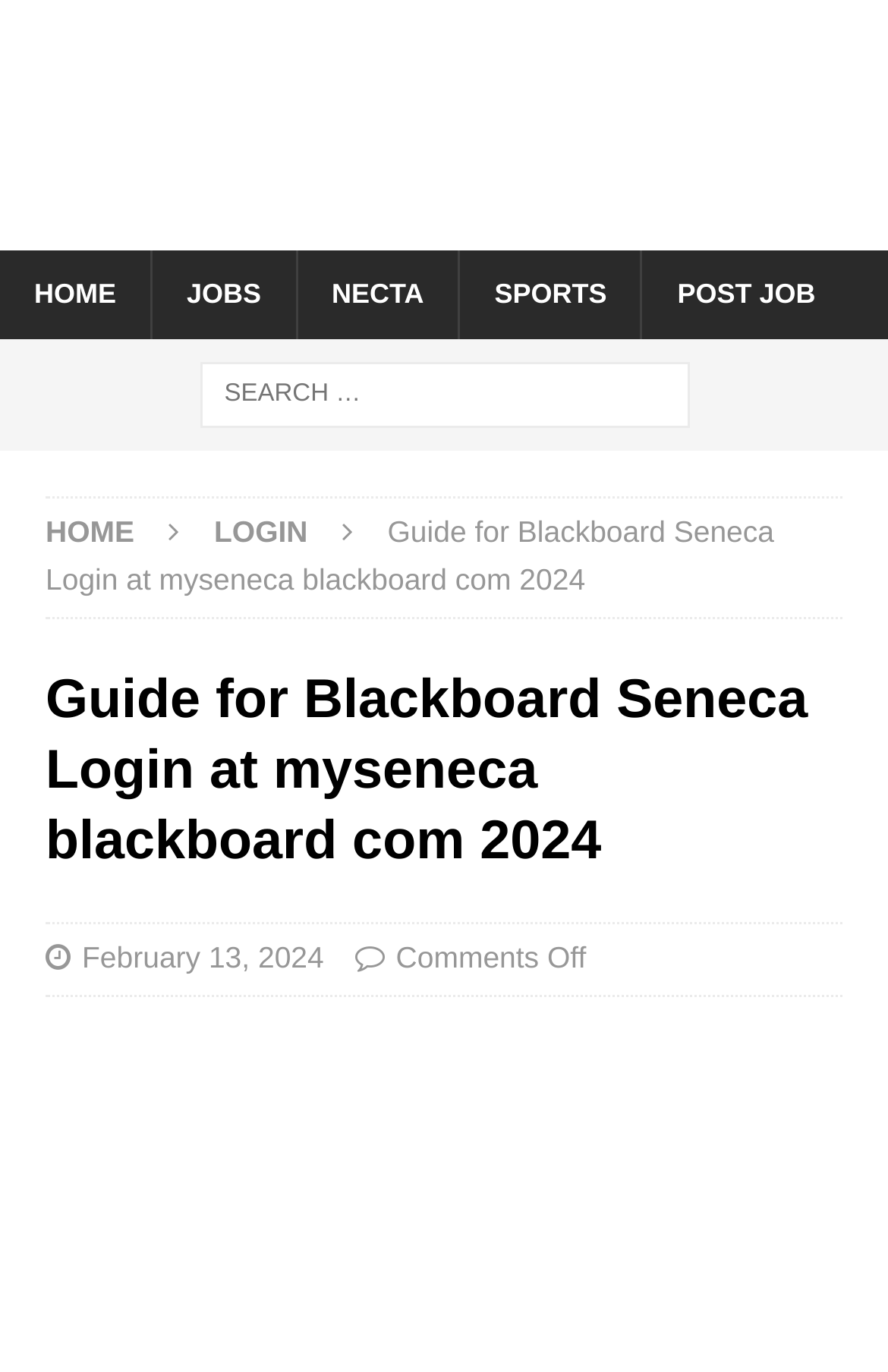How many main navigation links are there?
Respond to the question with a single word or phrase according to the image.

5